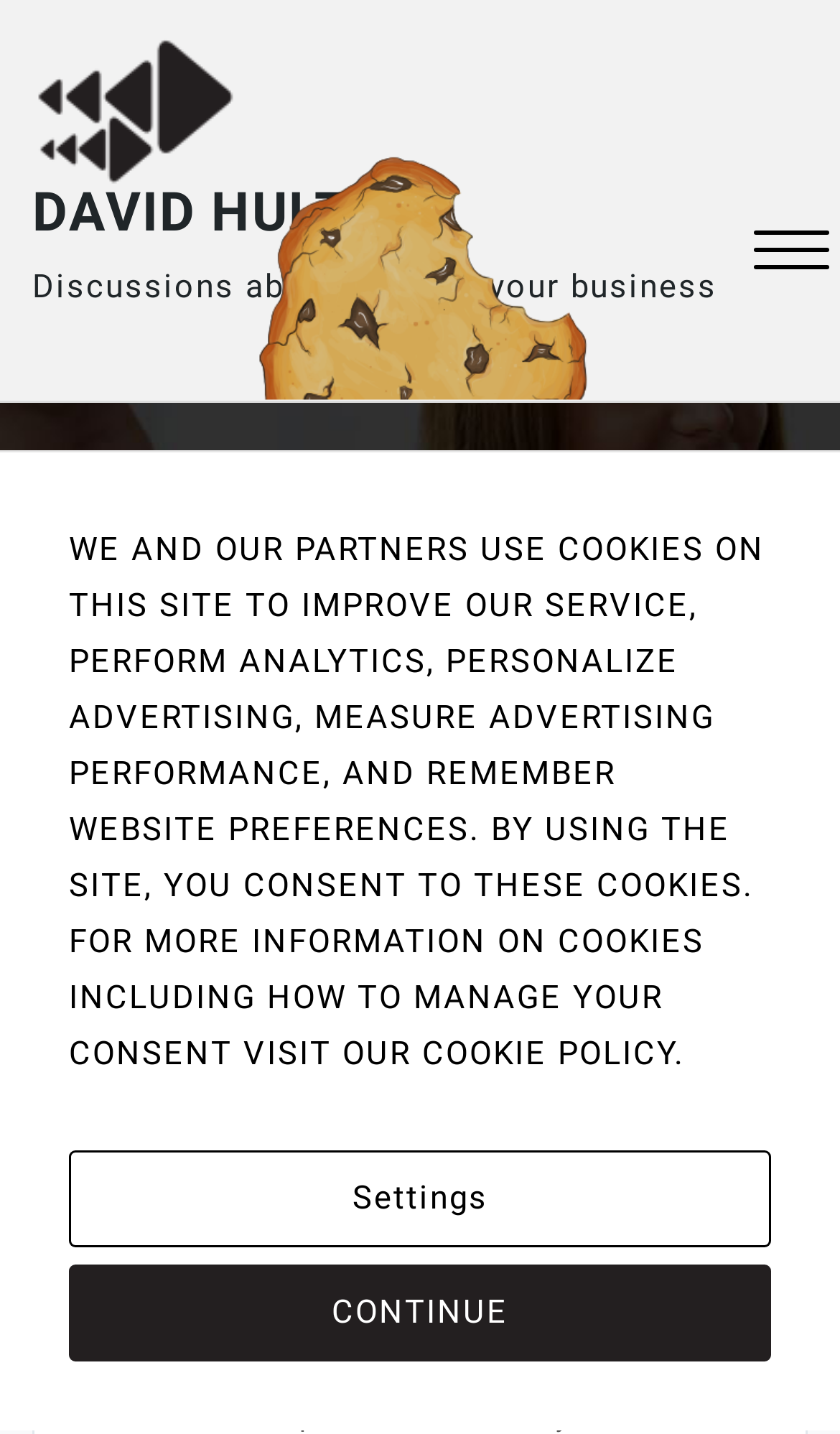What is the purpose of the button with a popup?
Provide a comprehensive and detailed answer to the question.

The button with a popup is located in the top-right corner of the webpage, and it has a popup menu. This suggests that the button is used to access a menu with additional options or settings.